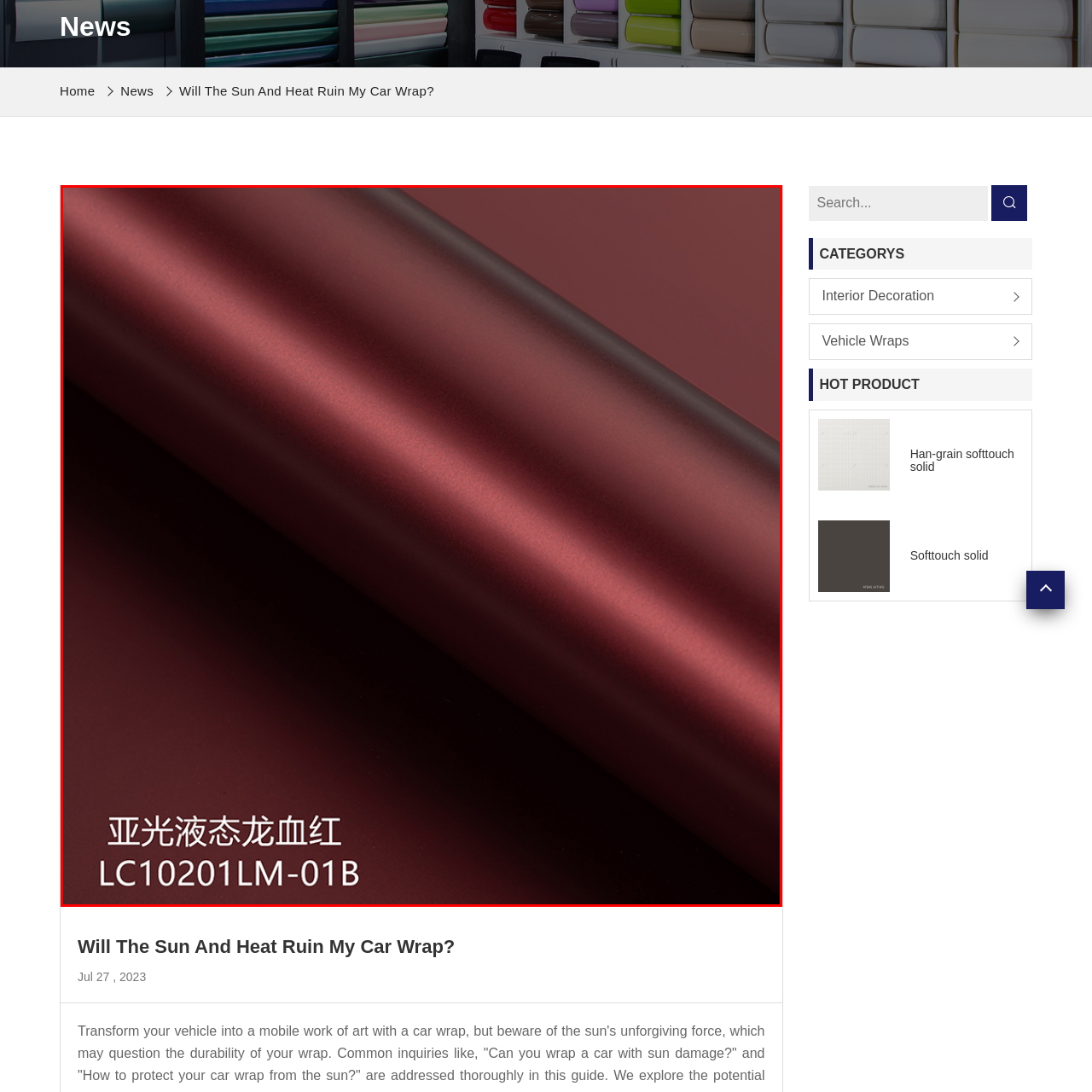Focus on the content within the red box and provide a succinct answer to this question using just one word or phrase: 
What is the product code of the vinyl wrap?

LC10201LM-01B